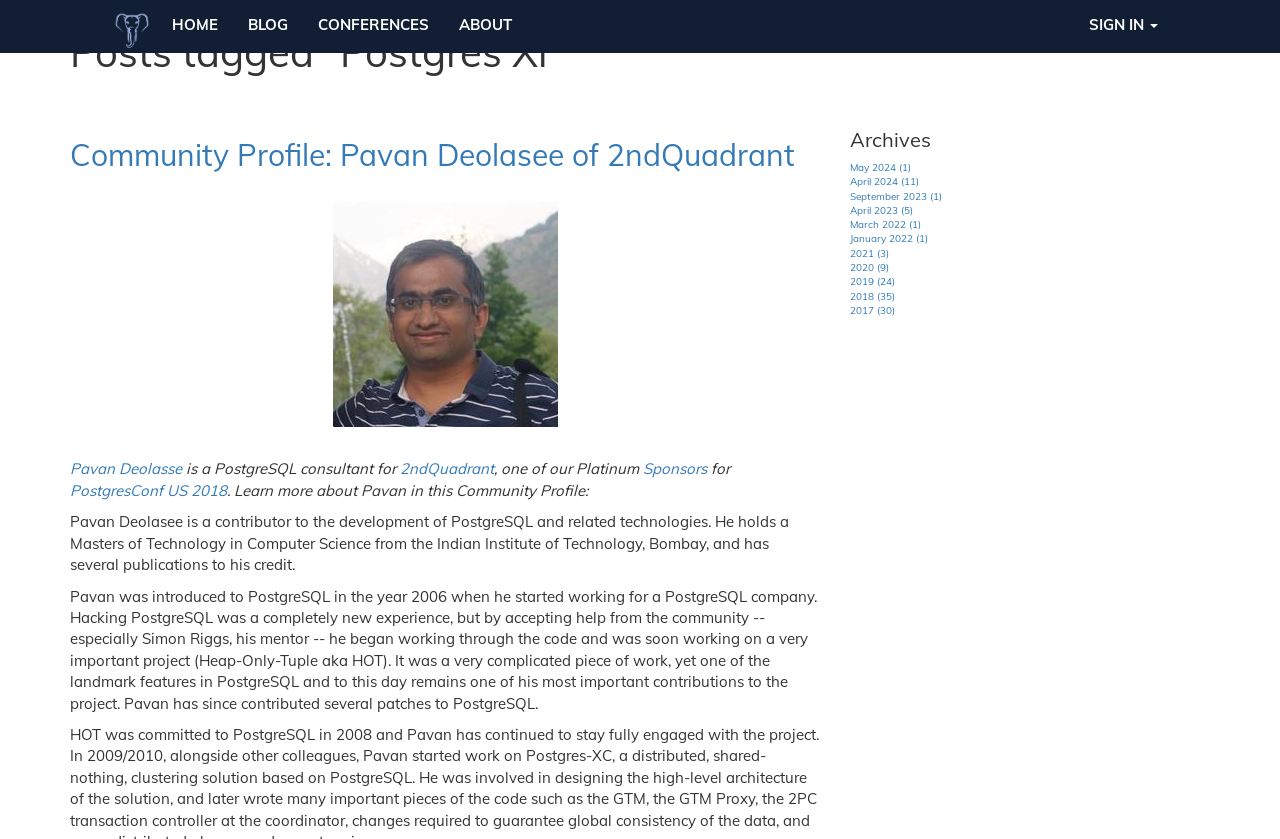Provide the bounding box coordinates for the UI element described in this sentence: "Governance". The coordinates should be four float values between 0 and 1, i.e., [left, top, right, bottom].

None